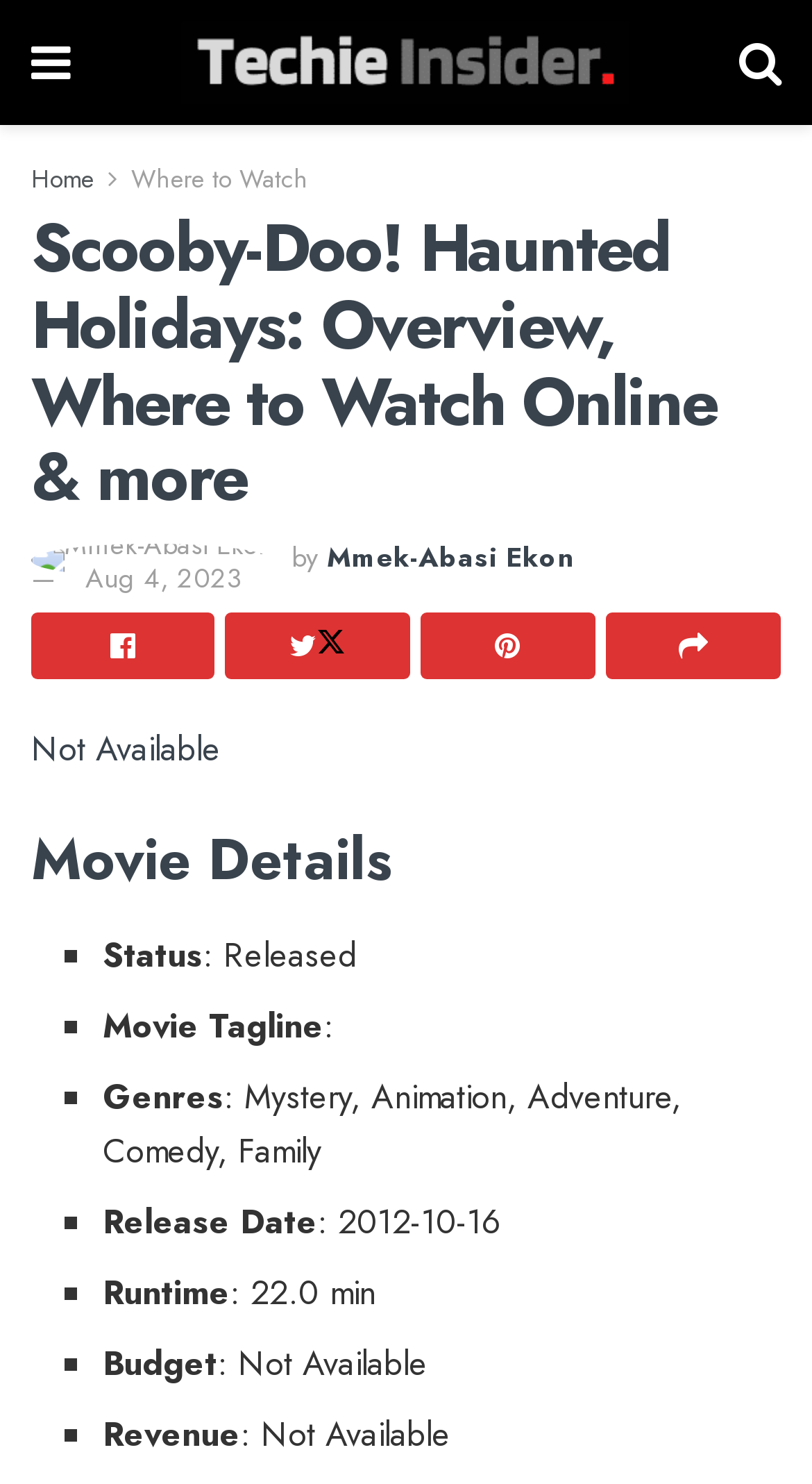Please locate the UI element described by "Home" and provide its bounding box coordinates.

[0.038, 0.108, 0.115, 0.133]